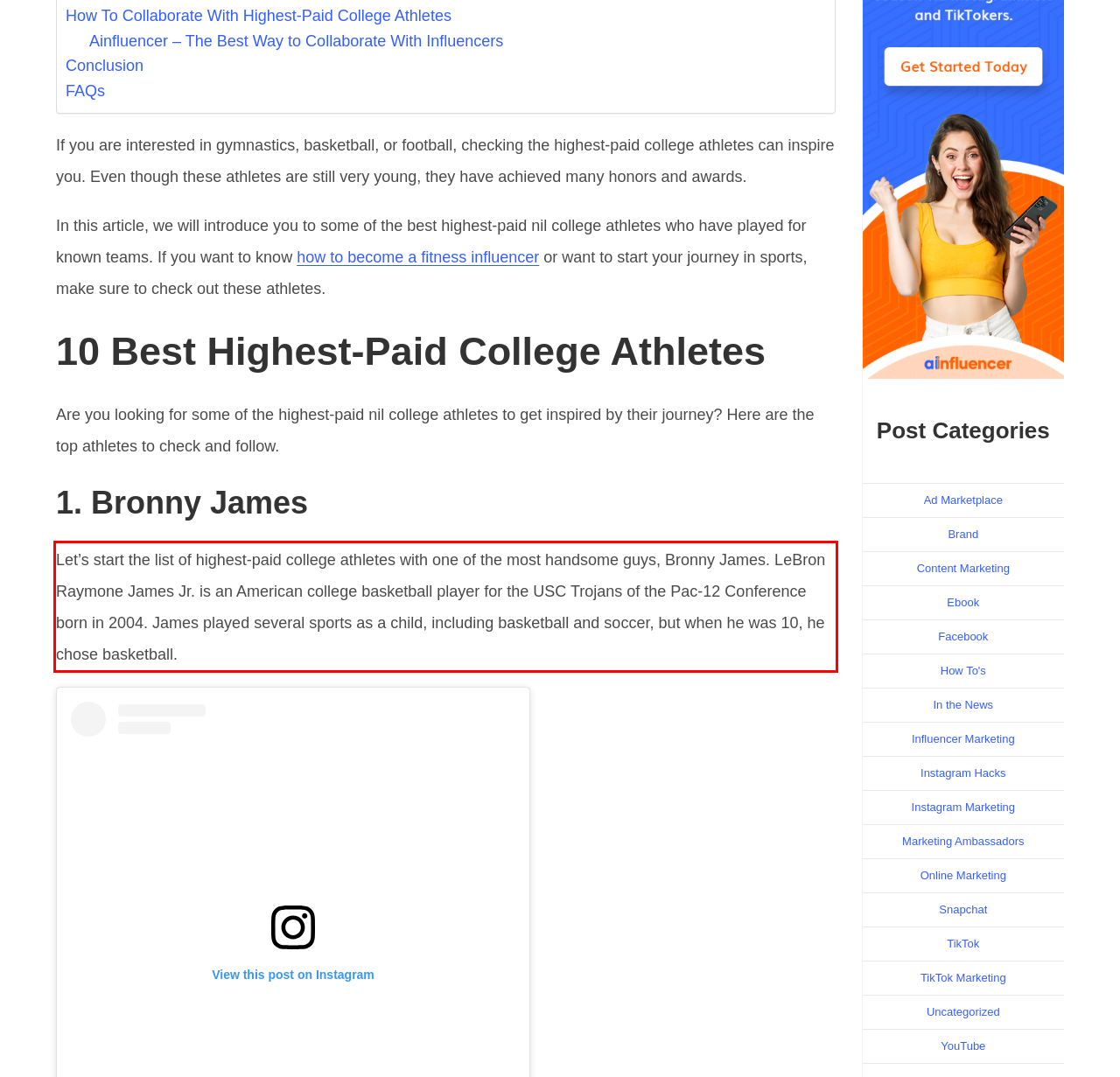Please examine the screenshot of the webpage and read the text present within the red rectangle bounding box.

Let’s start the list of highest-paid college athletes with one of the most handsome guys, Bronny James. LeBron Raymone James Jr. is an American college basketball player for the USC Trojans of the Pac-12 Conference born in 2004. James played several sports as a child, including basketball and soccer, but when he was 10, he chose basketball.